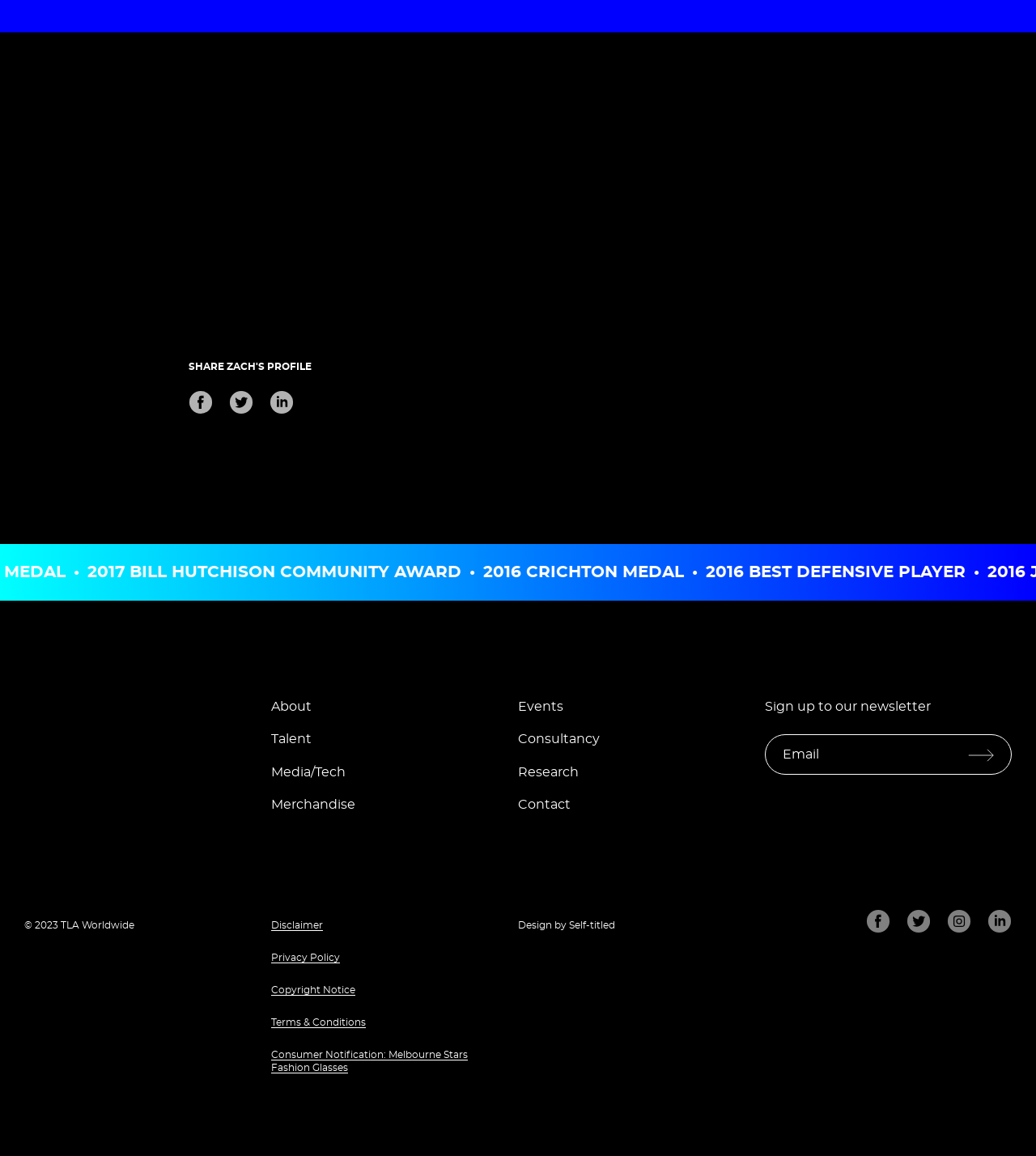Locate the bounding box coordinates of the element that should be clicked to fulfill the instruction: "Contact TLA".

[0.182, 0.215, 0.33, 0.234]